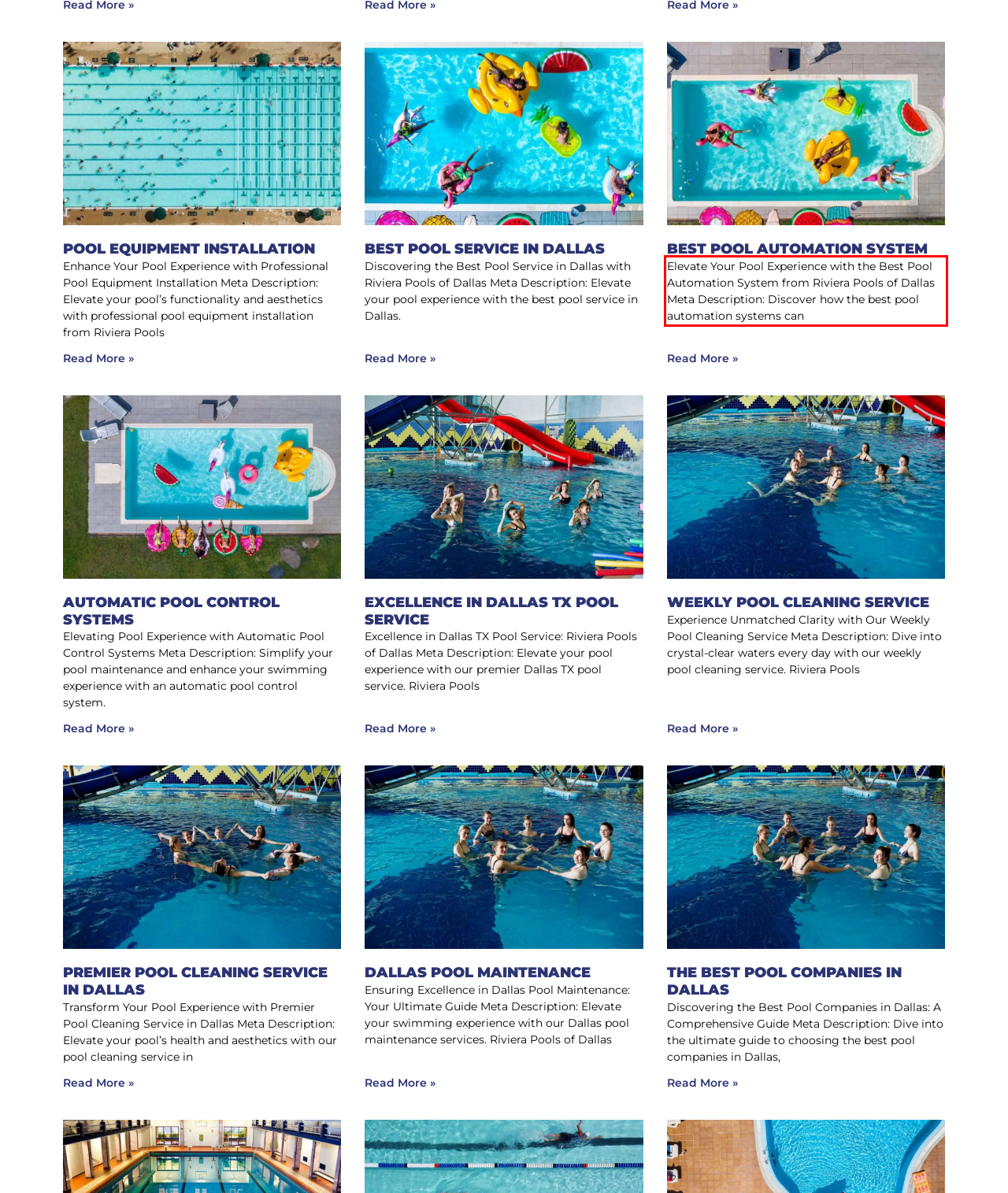Analyze the red bounding box in the provided webpage screenshot and generate the text content contained within.

Elevate Your Pool Experience with the Best Pool Automation System from Riviera Pools of Dallas Meta Description: Discover how the best pool automation systems can